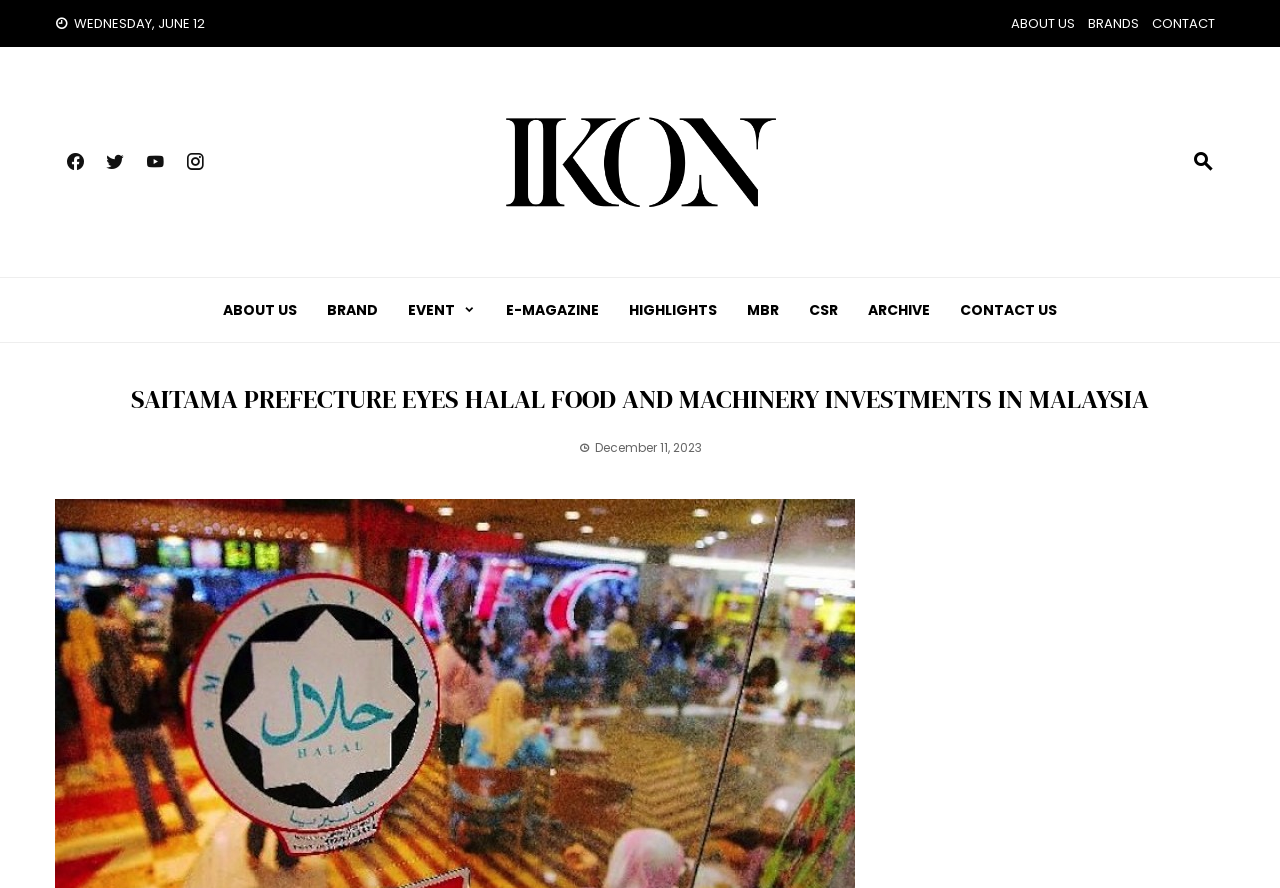Provide the bounding box coordinates of the section that needs to be clicked to accomplish the following instruction: "Go to CONTACT US."

[0.75, 0.332, 0.826, 0.368]